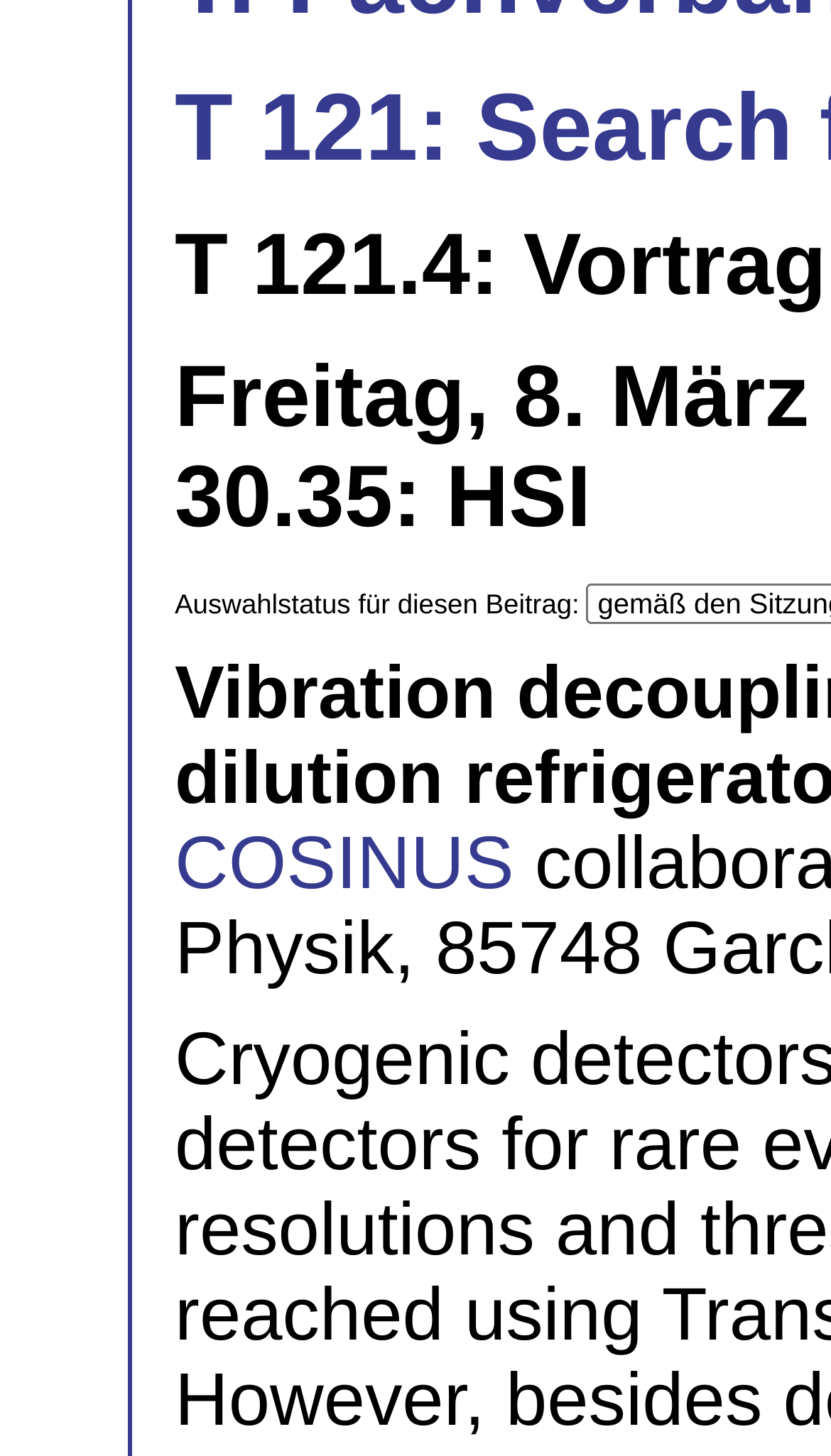Specify the bounding box coordinates (top-left x, top-left y, bottom-right x, bottom-right y) of the UI element in the screenshot that matches this description: More Compound Optical Microscope

None